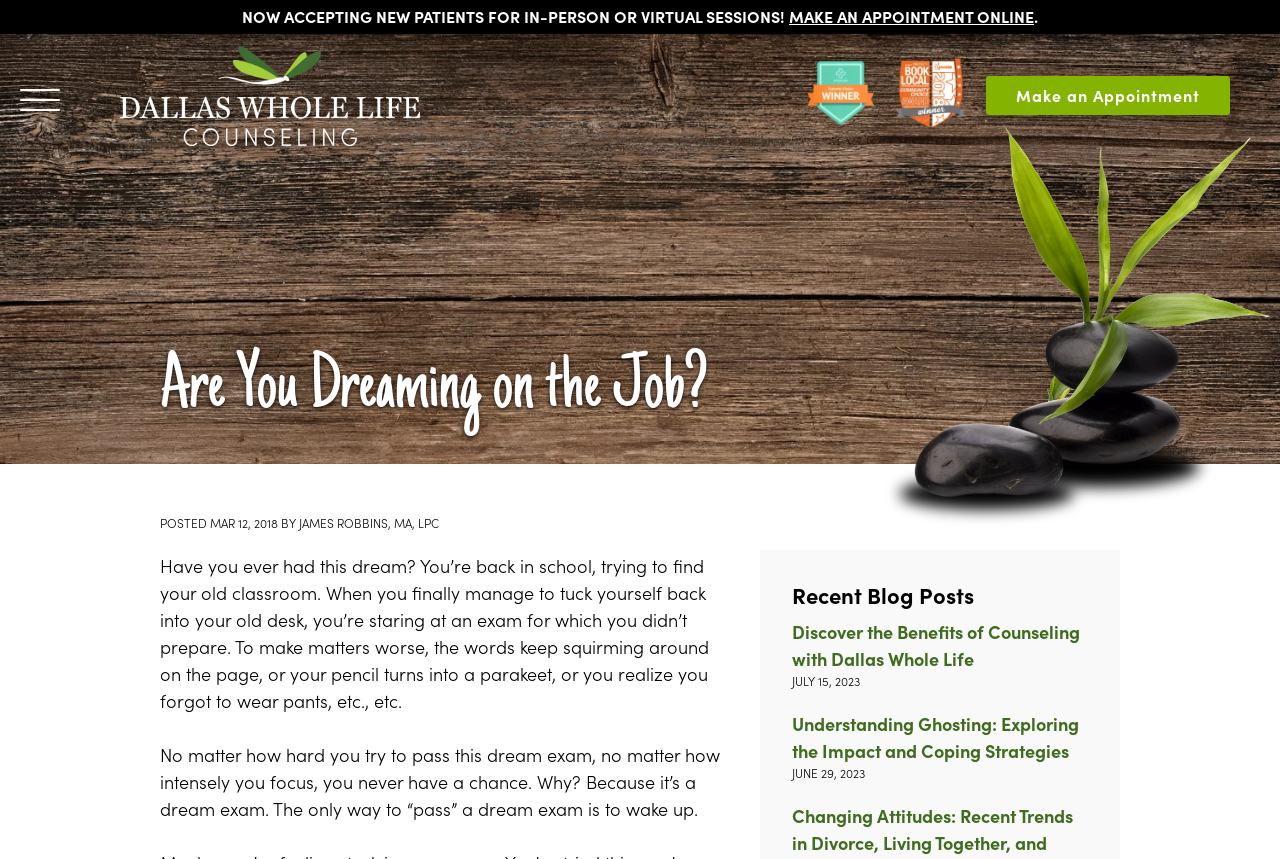What is the name of the counseling service?
Give a comprehensive and detailed explanation for the question.

I found the name of the counseling service by looking at the top-left corner of the webpage, where it says 'Dallas Whole Life Counseling' in a static text element.